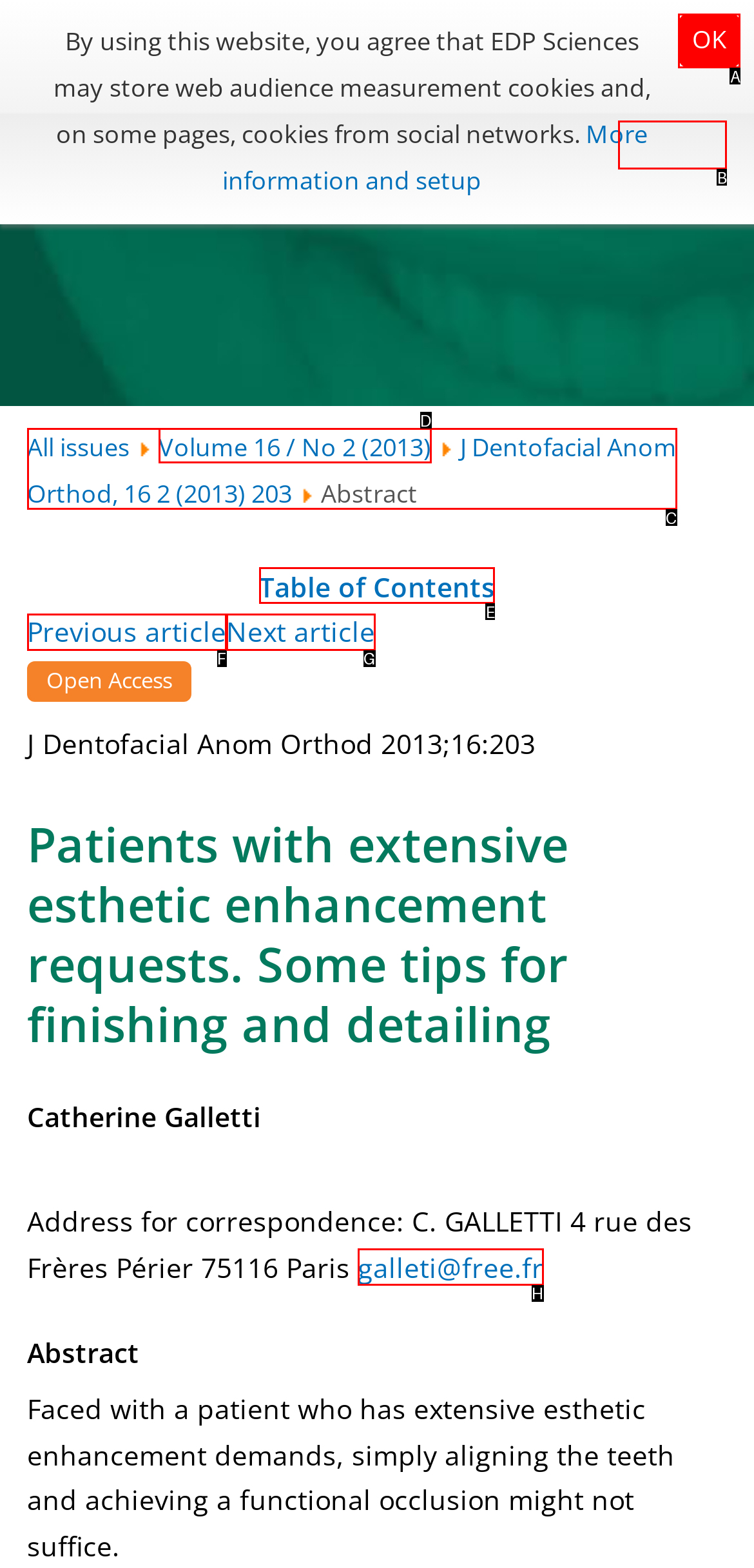To execute the task: Go to the Table of Contents, which one of the highlighted HTML elements should be clicked? Answer with the option's letter from the choices provided.

E